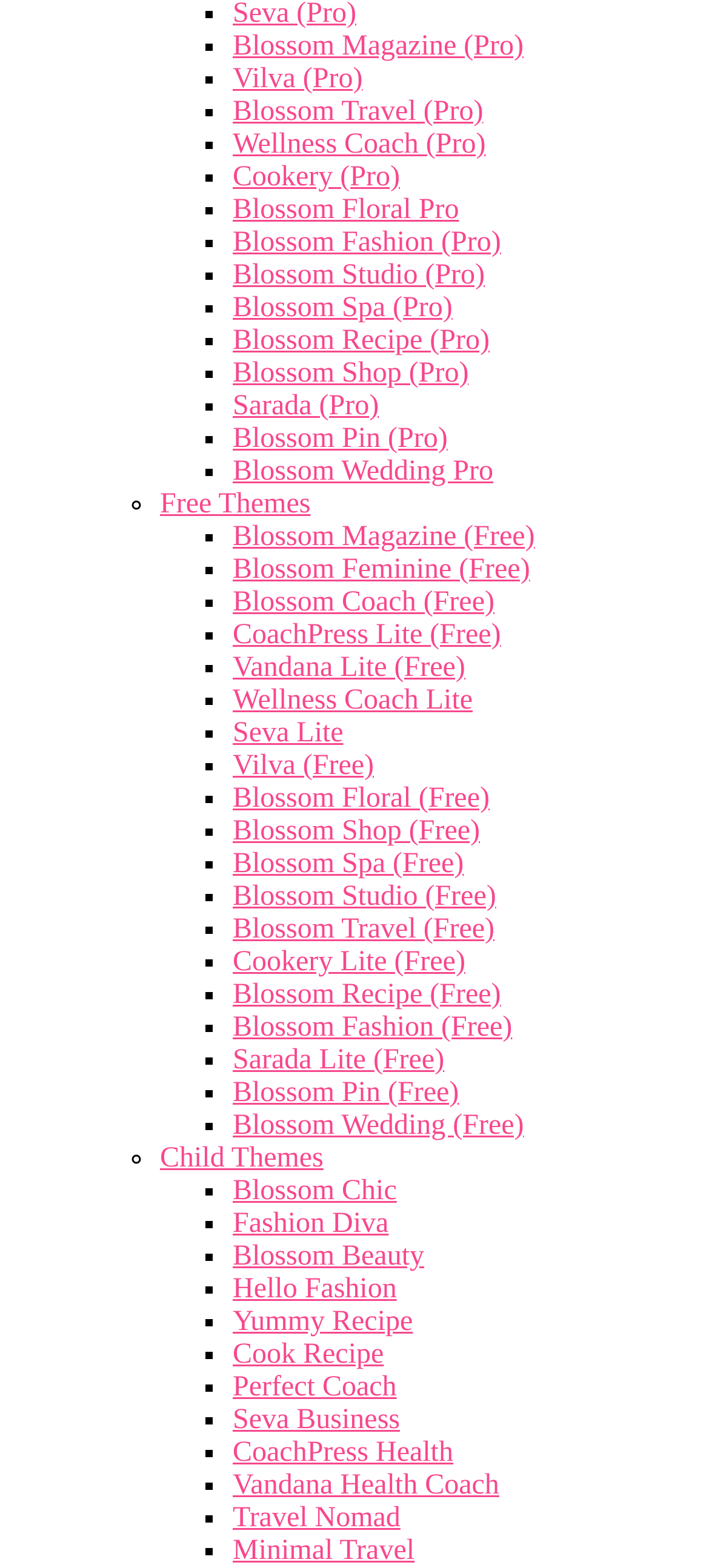Using the provided description: "Blossom Floral (Free)", find the bounding box coordinates of the corresponding UI element. The output should be four float numbers between 0 and 1, in the format [left, top, right, bottom].

[0.328, 0.499, 0.691, 0.519]